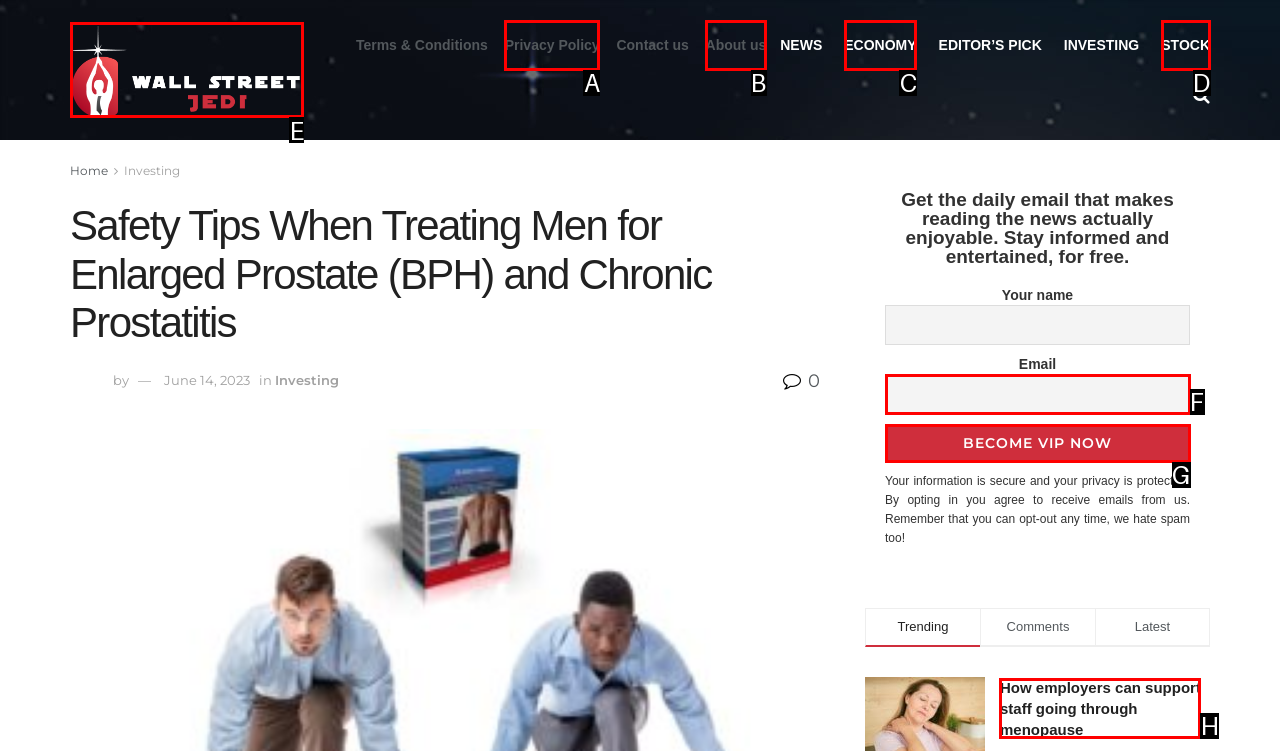Determine which HTML element to click on in order to complete the action: Click on the 'How employers can support staff going through menopause' article.
Reply with the letter of the selected option.

H